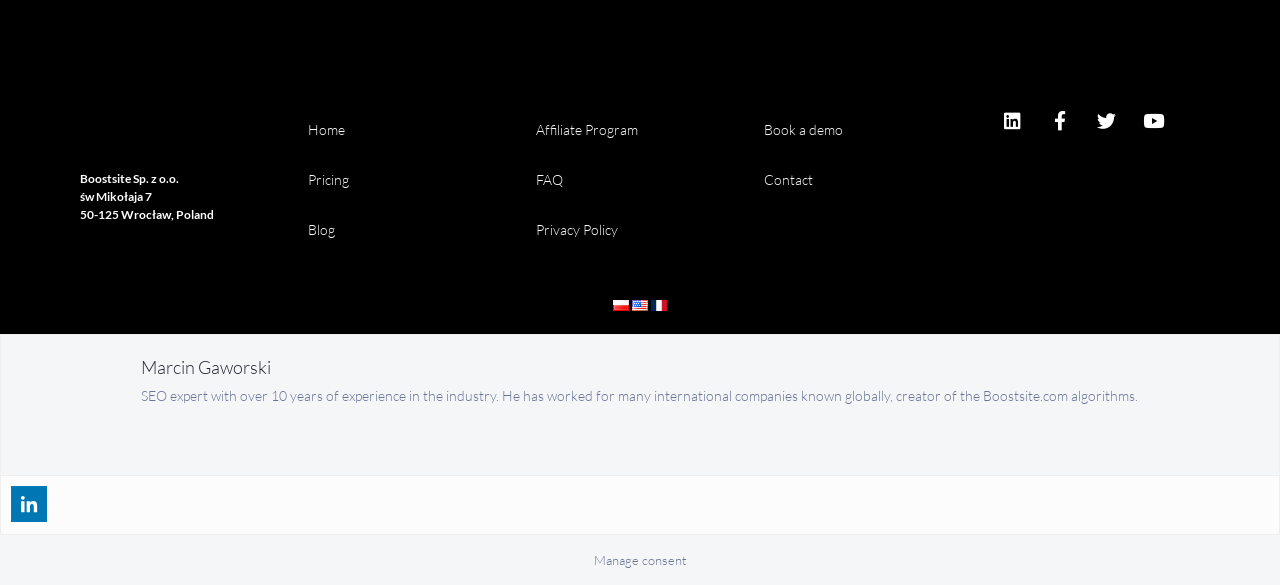Answer the question below with a single word or a brief phrase: 
How many language options are there?

2